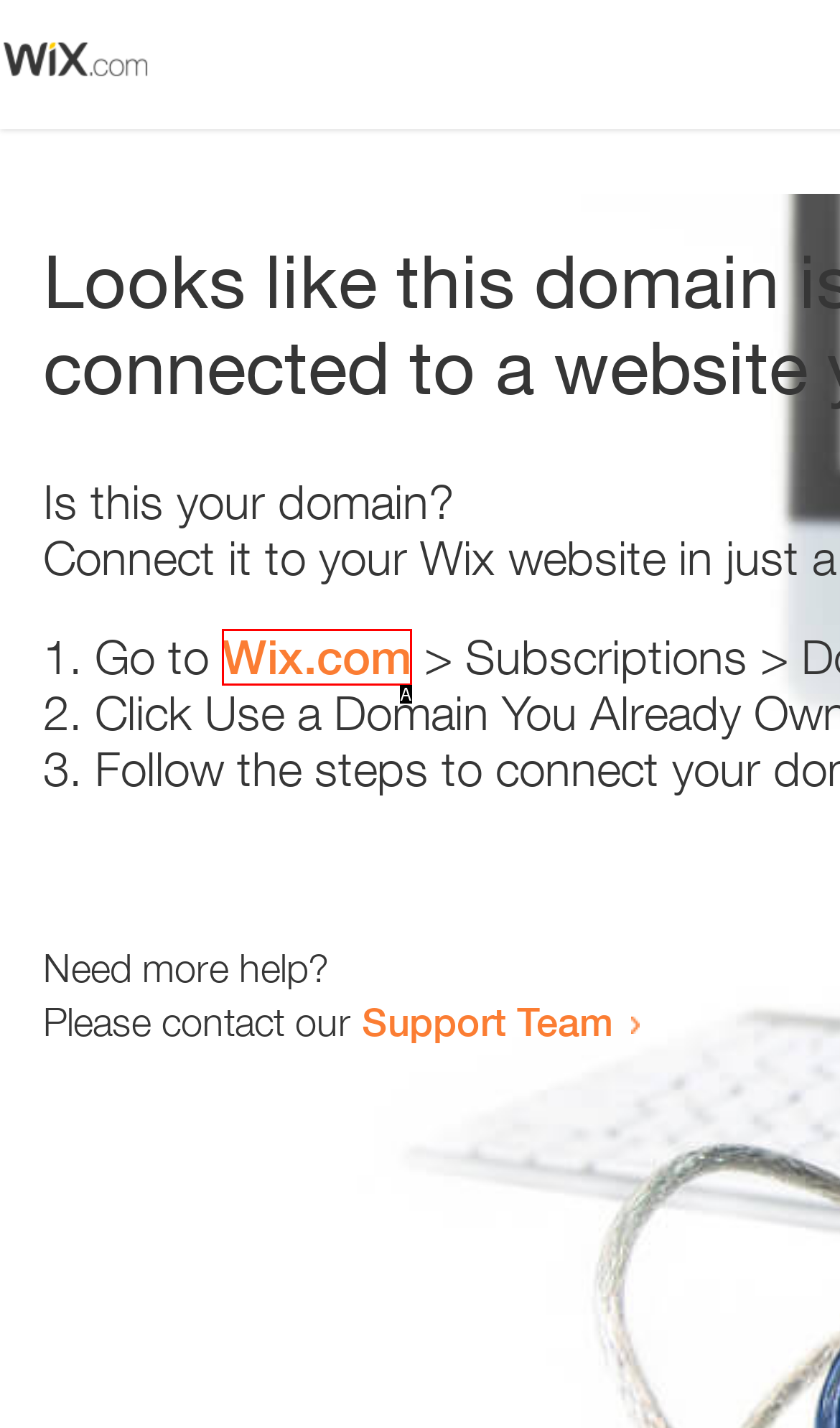From the available choices, determine which HTML element fits this description: Wix.com Respond with the correct letter.

A